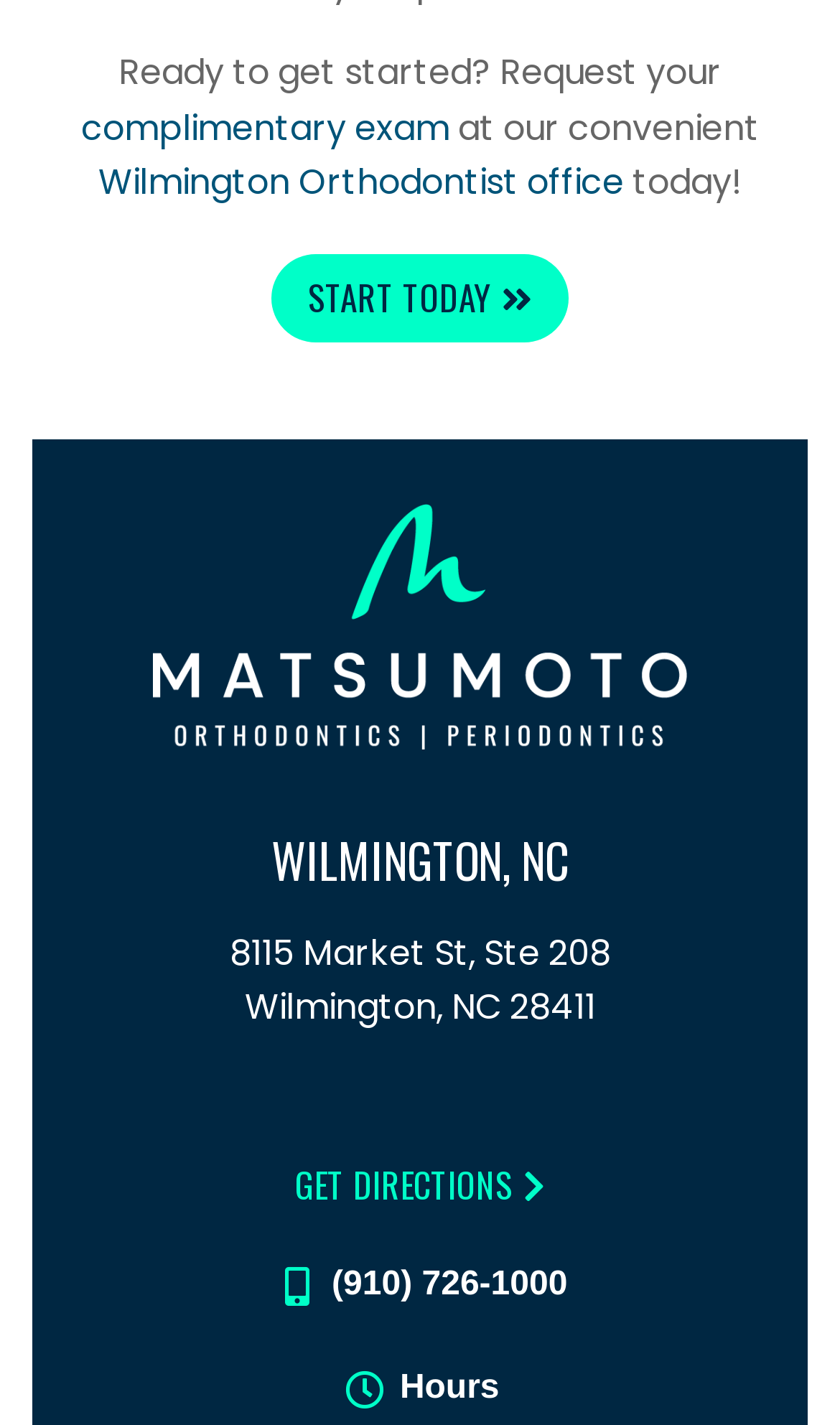Based on the element description: "alt="logo"", identify the UI element and provide its bounding box coordinates. Use four float numbers between 0 and 1, [left, top, right, bottom].

[0.182, 0.353, 0.818, 0.526]